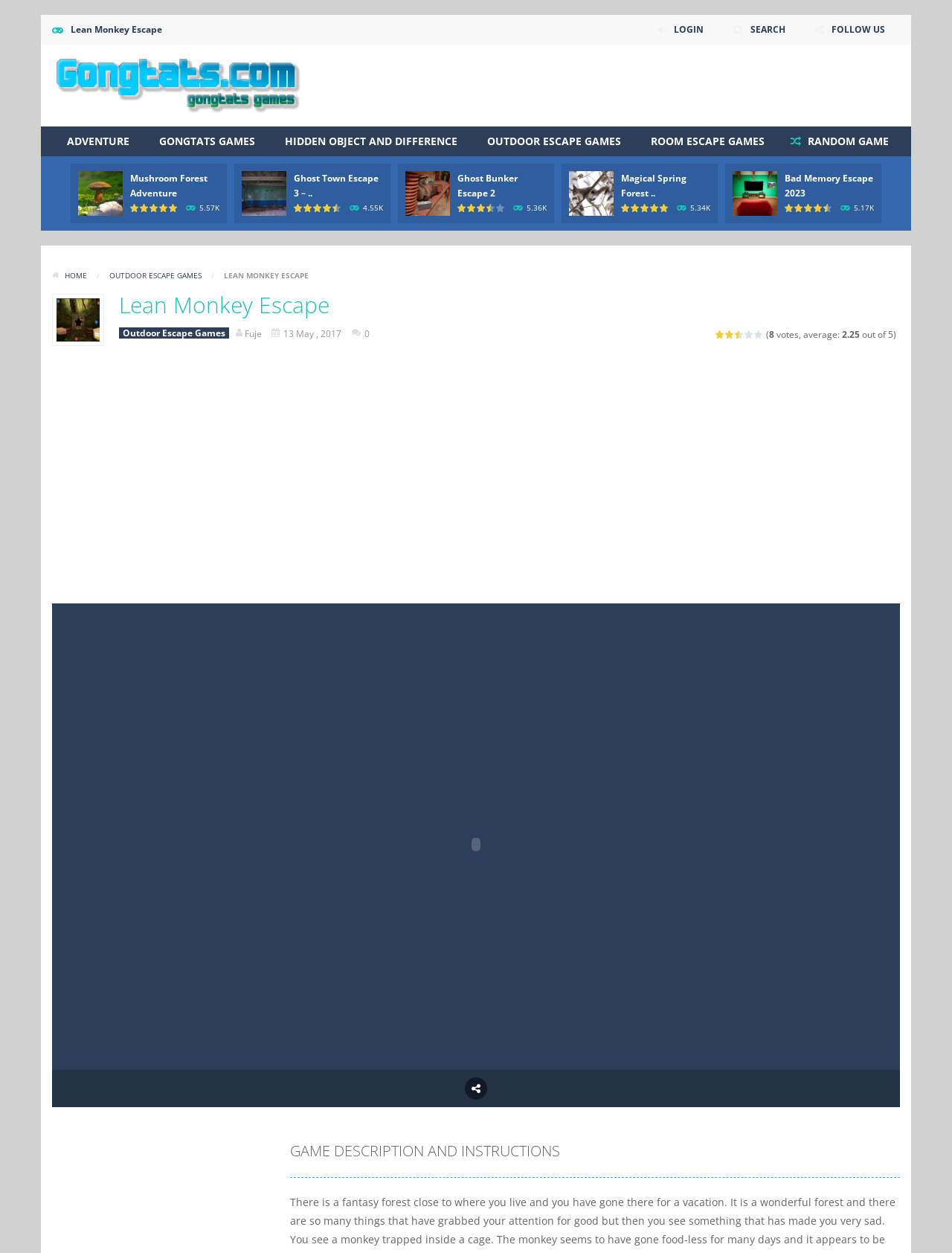Give an in-depth explanation of the webpage layout and content.

The webpage is a game portal featuring the game "Lean Monkey Escape" on Gongtats Games. At the top, there are several links, including "LOGIN", "SEARCH", "FOLLOW US", and social media links like Facebook and RSS. Below these links, there is a Gongtats Games logo with a link to the website.

On the left side, there are several categories, including "ADVENTURE", "GONGTATS GAMES", "HIDDEN OBJECT AND DIFFERENCE", "OUTDOOR ESCAPE GAMES", and "ROOM ESCAPE GAMES". There is also a "RANDOM GAME" link at the bottom.

The main content of the webpage is a list of games, each with a thumbnail image, a title, and a "PLAY NOW!" button. There are five games listed, including "Mushroom Forest Adventure", "Ghost Town Escape 3 – Mirrored Dimension", "Ghost Bunker Escape 2", "Magical Spring Forest Adventure", and "Bad Memory Escape 2023". Each game has a rating system with stars and a number of votes.

On the right side, there are navigation links, including "HOME" and "OUTDOOR ESCAPE GAMES". Below these links, there is a description of the game "Lean Monkey Escape" with a heading and a rating system.

At the bottom of the webpage, there are pagination links with arrows.